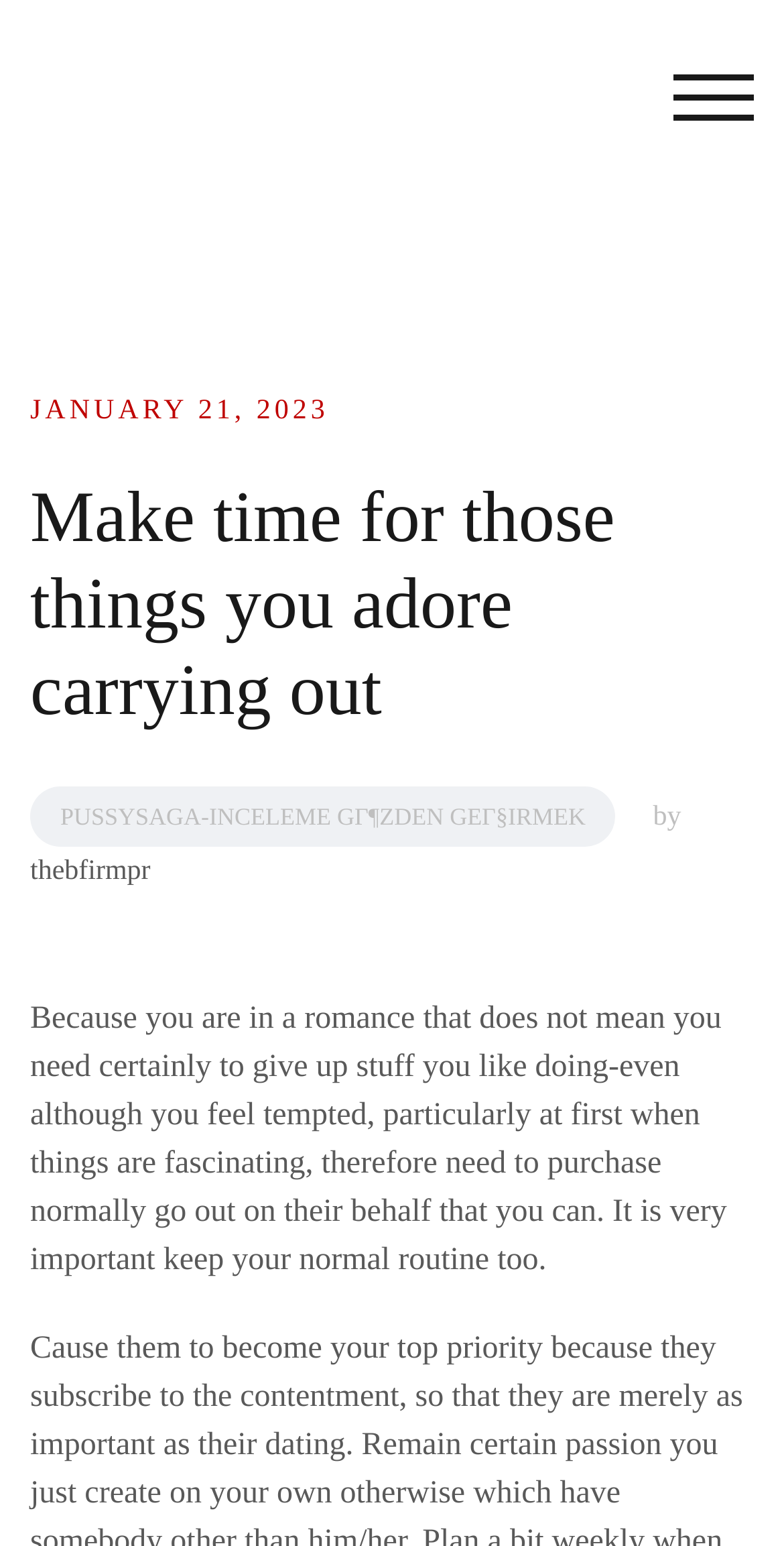What is the purpose of the button at the top right corner?
Using the details from the image, give an elaborate explanation to answer the question.

I found the button element with the text 'TOGGLE MOBILE MENU' which is a child of the Root Element and has a bounding box at the top right corner of the page.